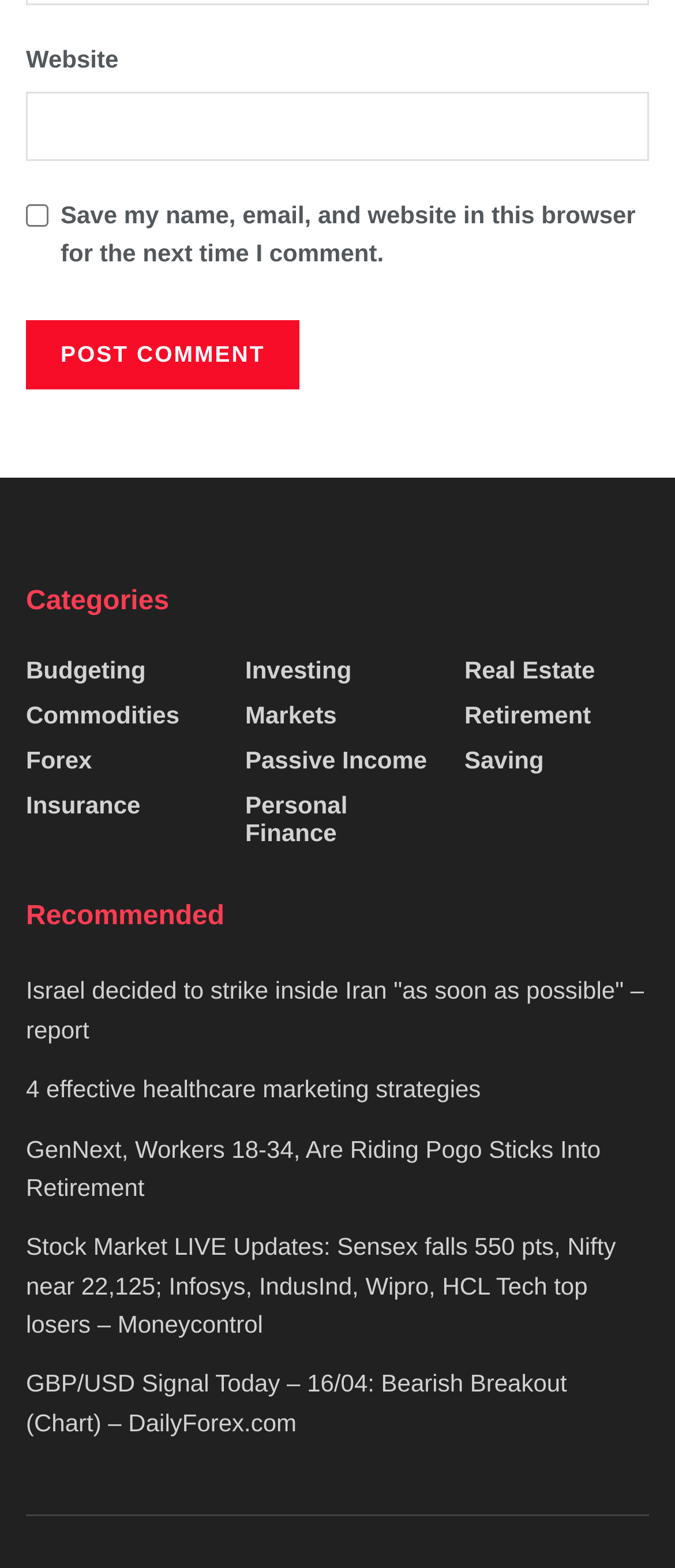What is the button below the comment box for?
Refer to the image and provide a thorough answer to the question.

I looked at the button below the comment box and its label, which says 'Post Comment'. This suggests that the purpose of the button is to submit the user's comment.